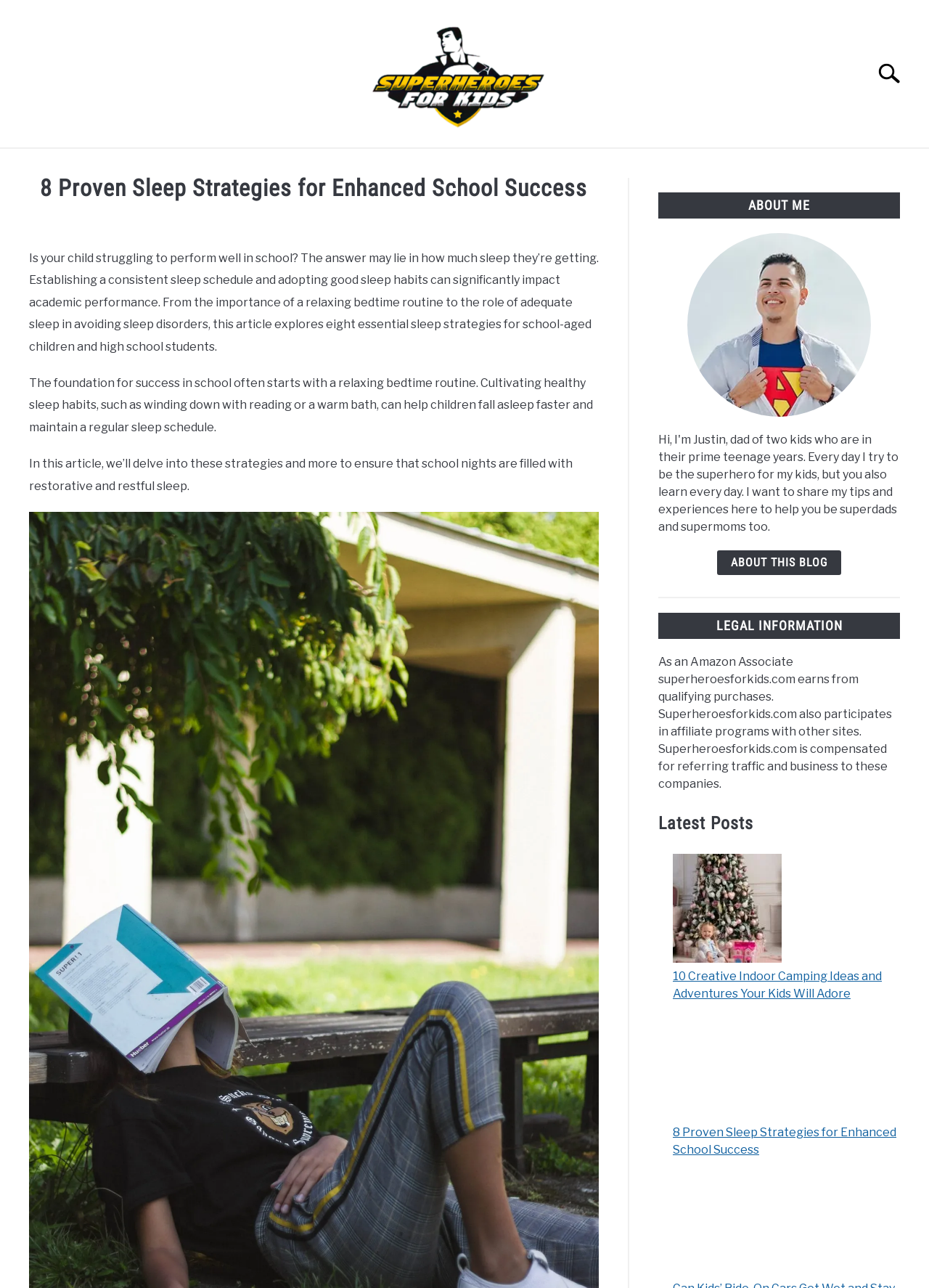Extract the main heading text from the webpage.

8 Proven Sleep Strategies for Enhanced School Success